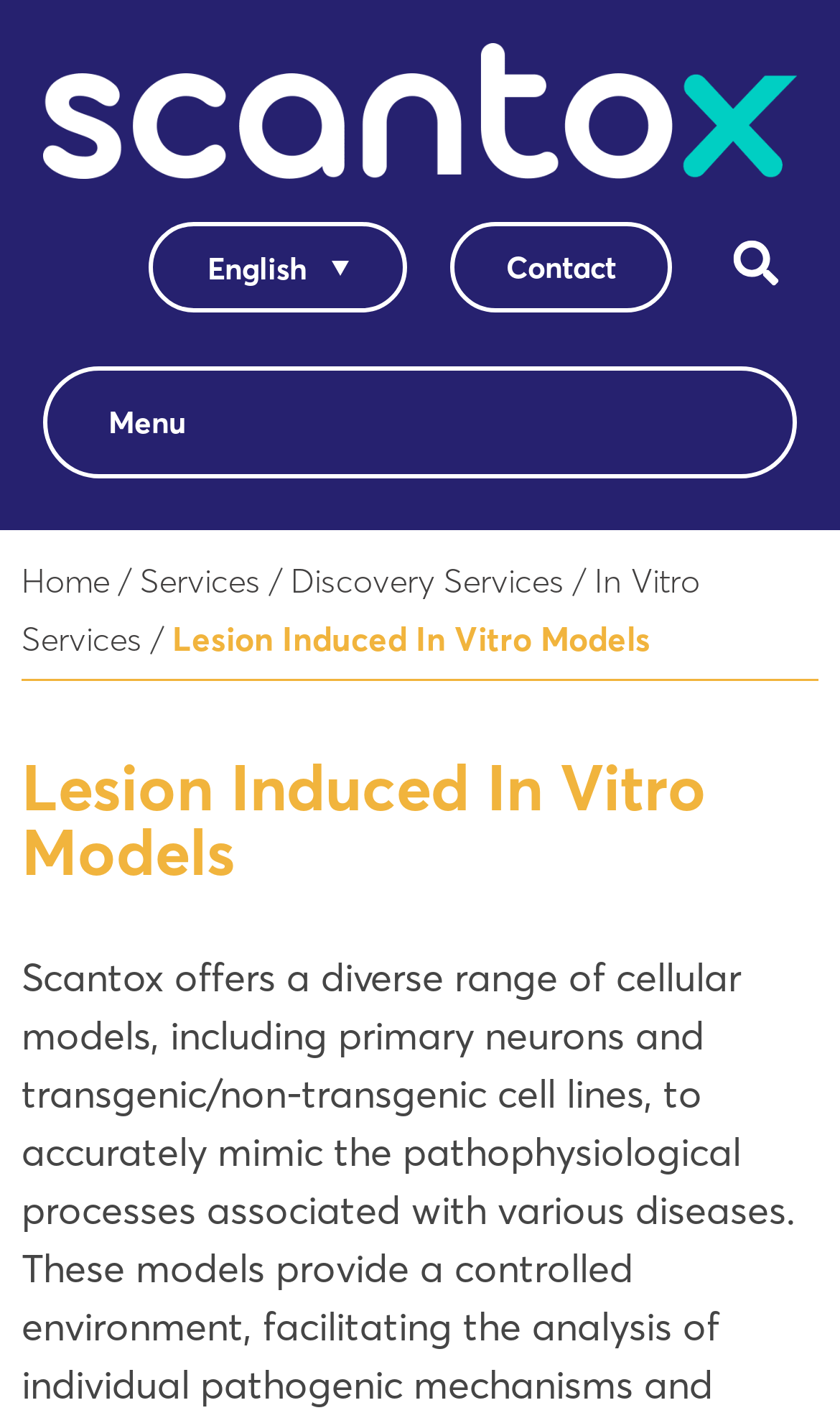Please find the bounding box coordinates in the format (top-left x, top-left y, bottom-right x, bottom-right y) for the given element description. Ensure the coordinates are floating point numbers between 0 and 1. Description: Services

[0.167, 0.395, 0.31, 0.424]